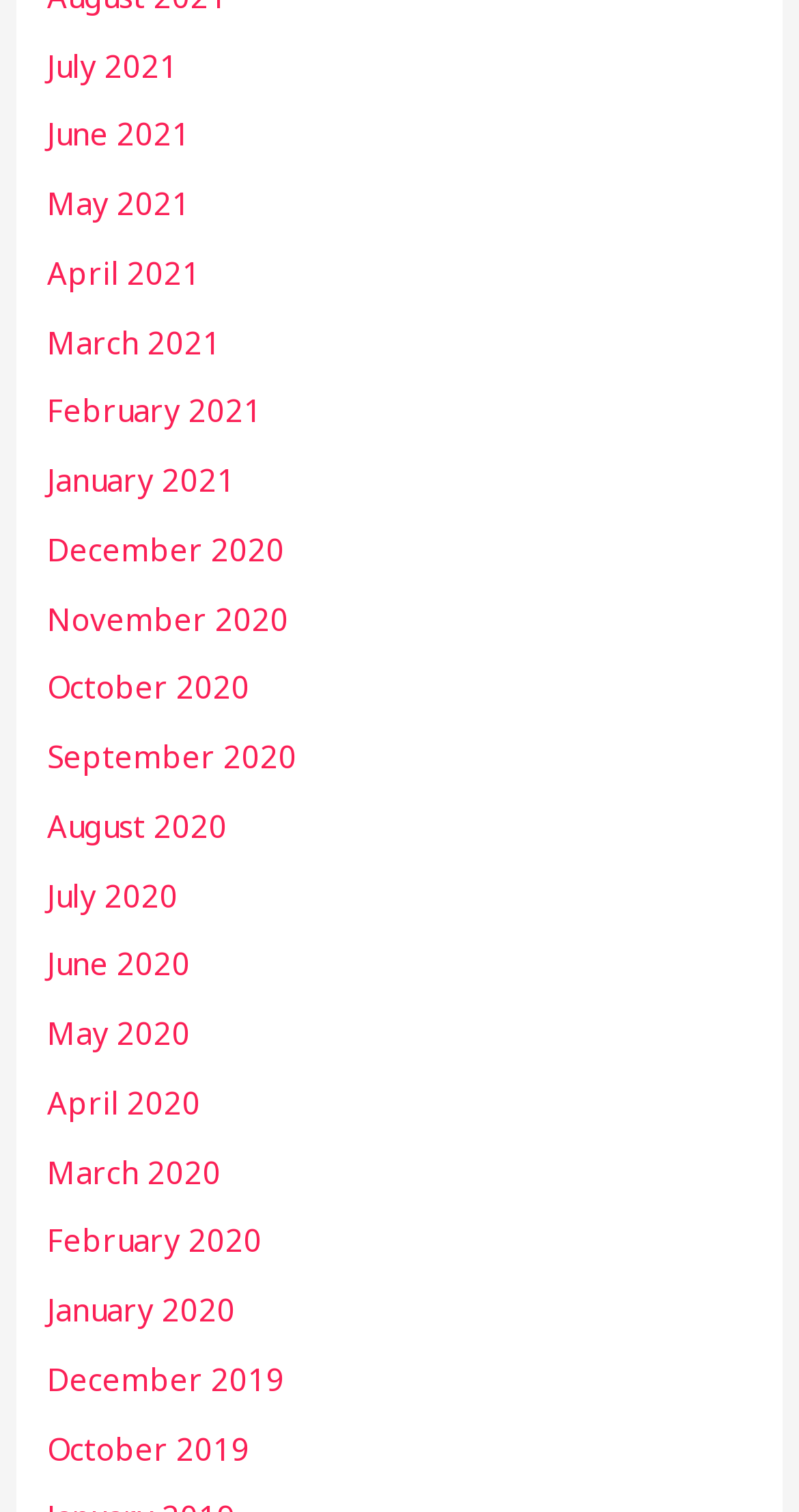Locate the bounding box coordinates of the clickable region necessary to complete the following instruction: "view January 2020". Provide the coordinates in the format of four float numbers between 0 and 1, i.e., [left, top, right, bottom].

[0.059, 0.852, 0.295, 0.879]